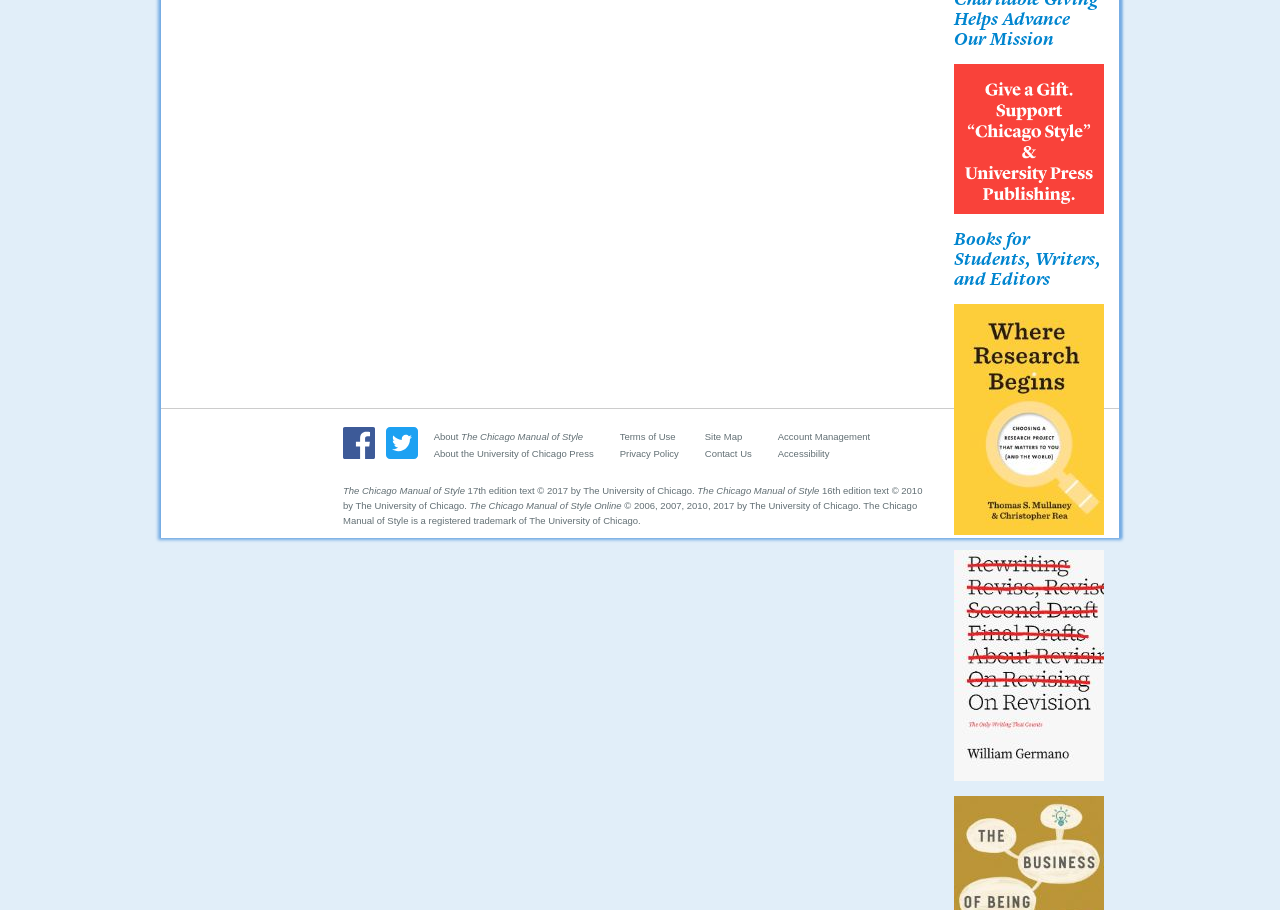How many social media links are present?
Give a single word or phrase as your answer by examining the image.

2